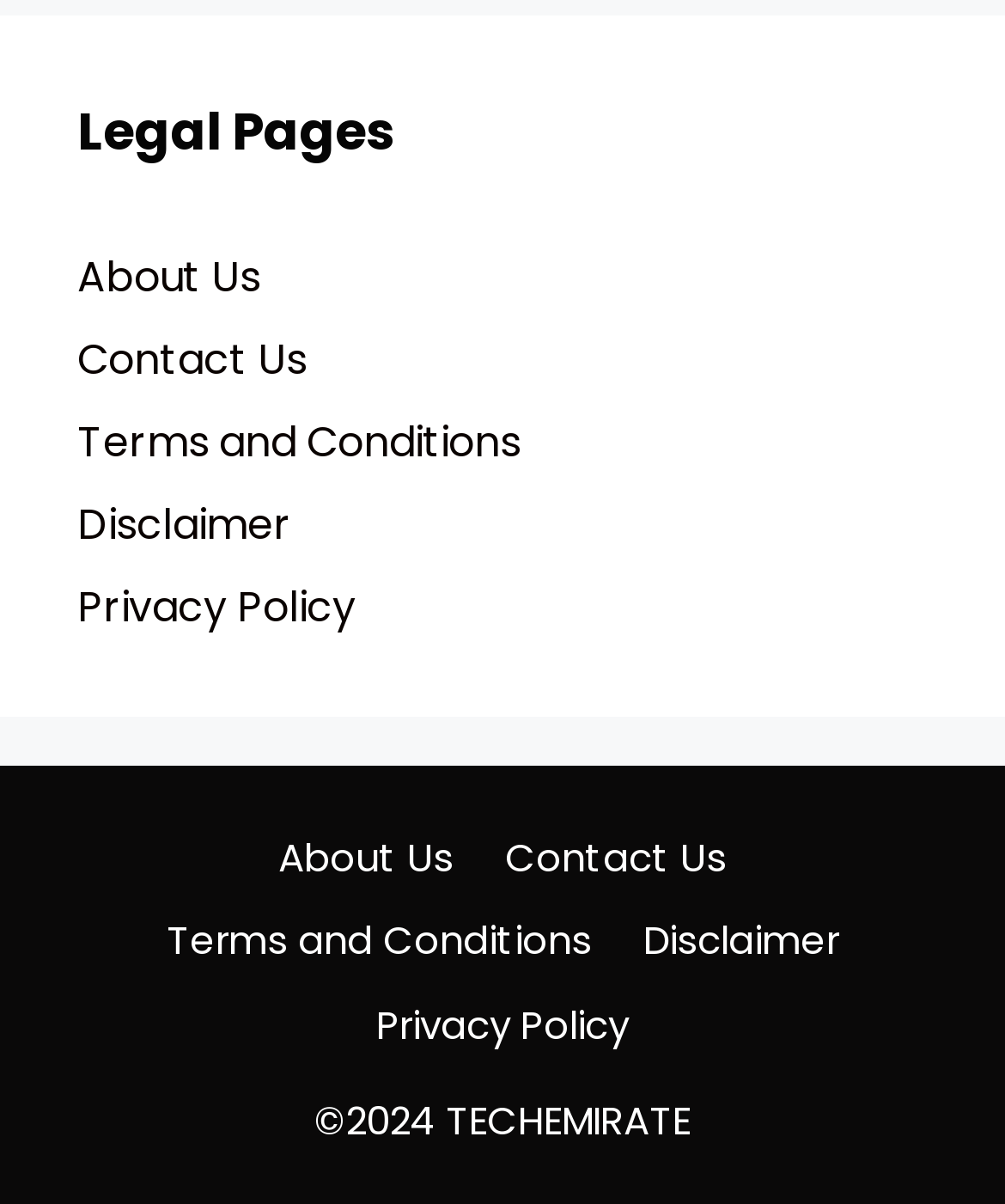What is the first link in the top section?
Could you answer the question with a detailed and thorough explanation?

The top section of the webpage has a heading 'Legal Pages' and the first link below it is 'About Us'.